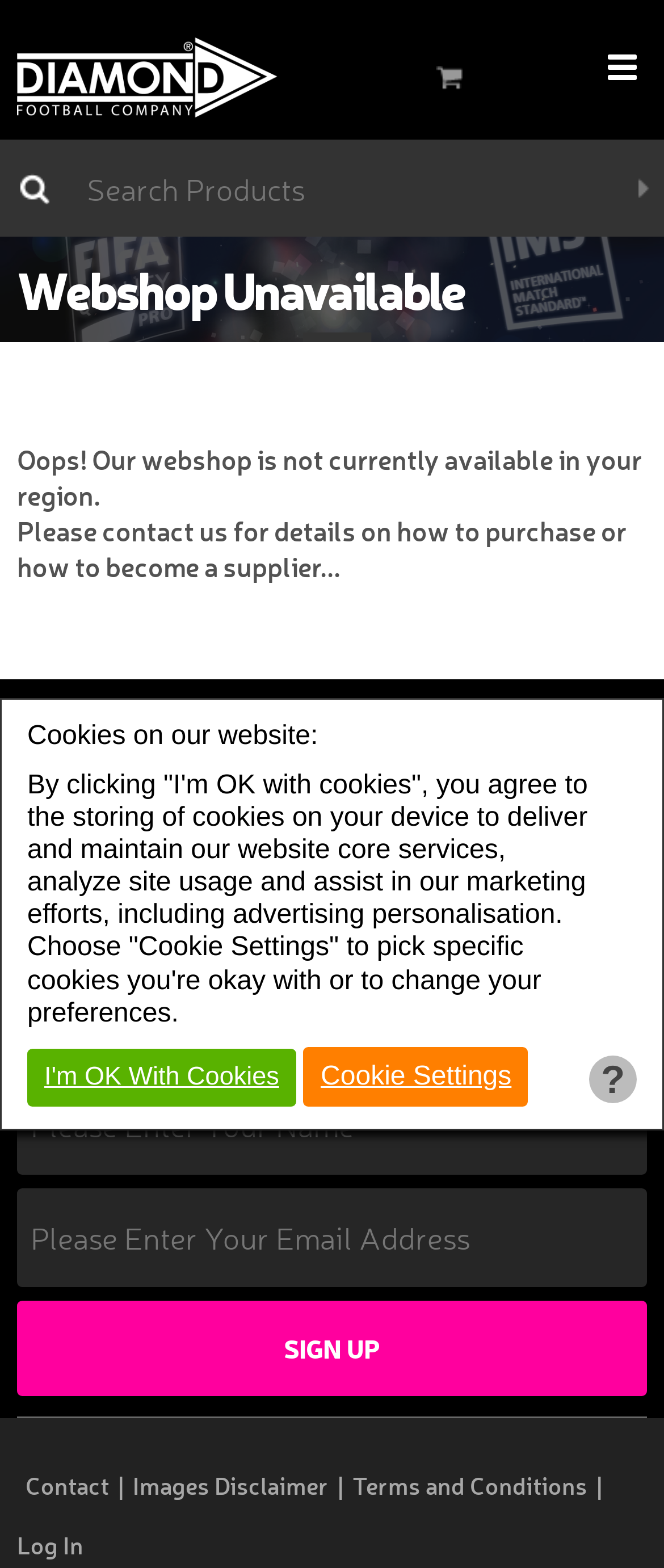Determine the bounding box coordinates of the clickable region to carry out the instruction: "Select daily news".

None